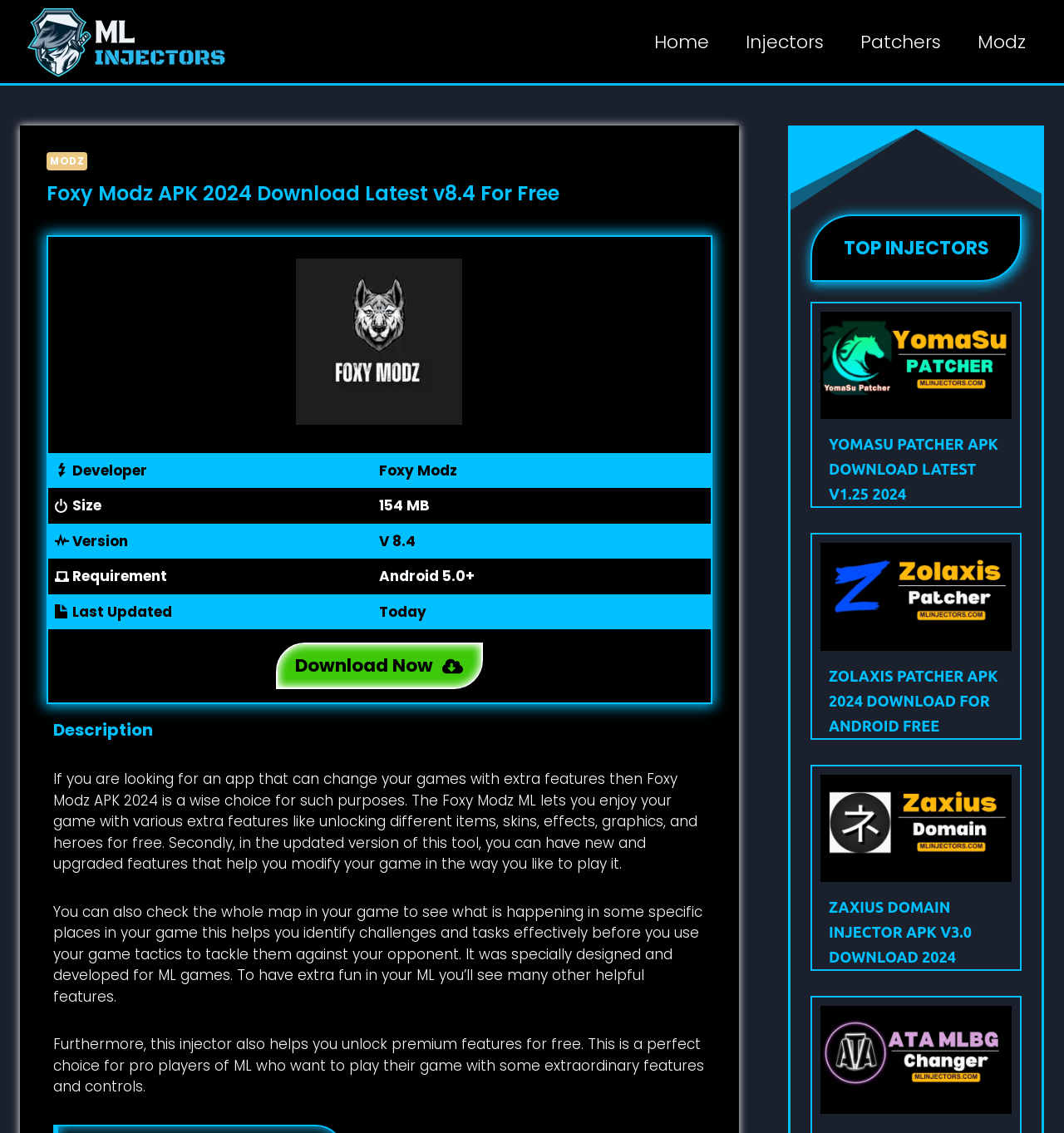What is the name of the APK file?
Using the image as a reference, deliver a detailed and thorough answer to the question.

The name of the APK file can be found in the heading 'Foxy Modz APK 2024 Download Latest v8.4 For Free' which is located at the top of the webpage.